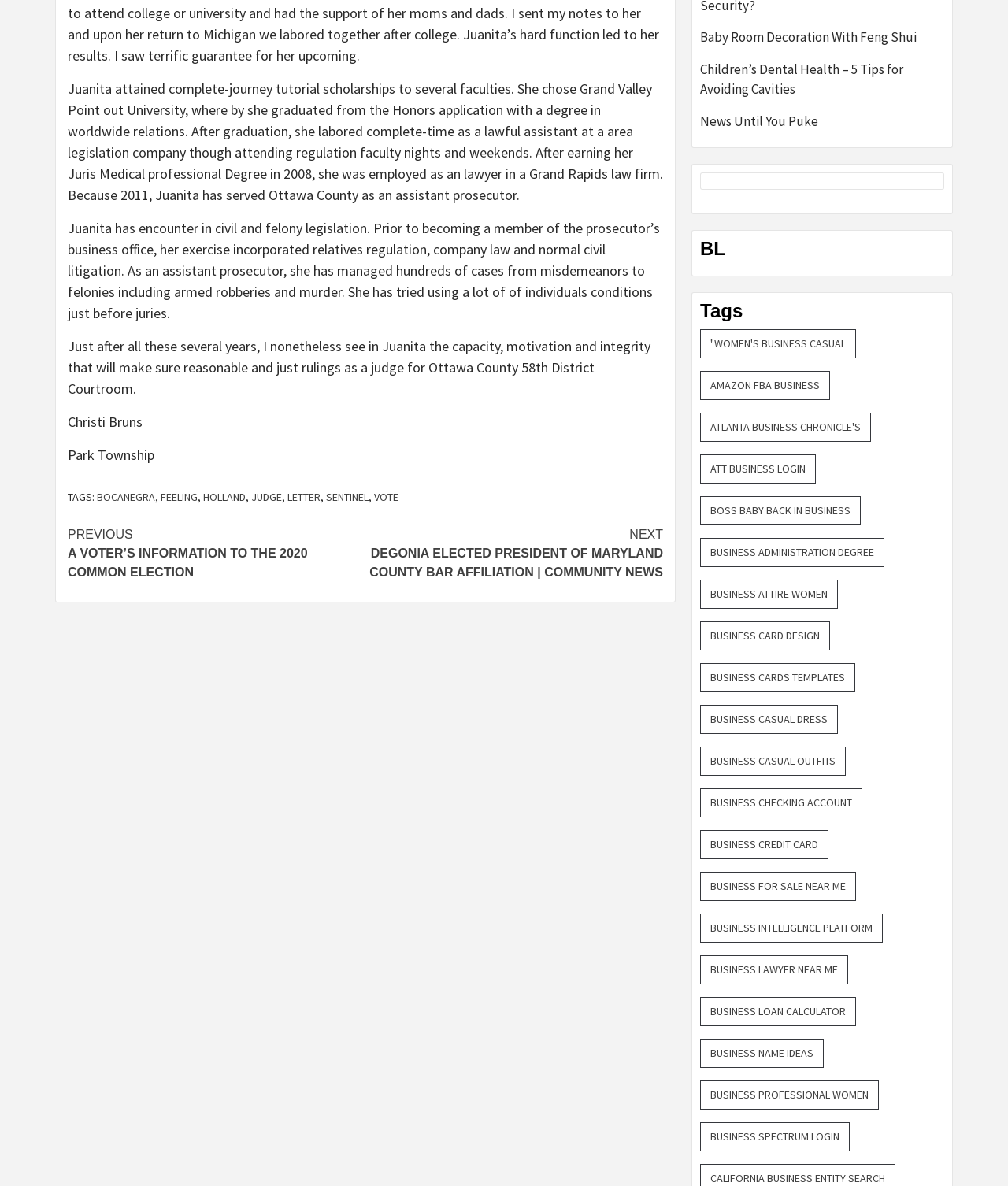Locate the bounding box coordinates of the clickable region necessary to complete the following instruction: "Click on the 'Continue Reading' link". Provide the coordinates in the format of four float numbers between 0 and 1, i.e., [left, top, right, bottom].

[0.067, 0.436, 0.658, 0.497]